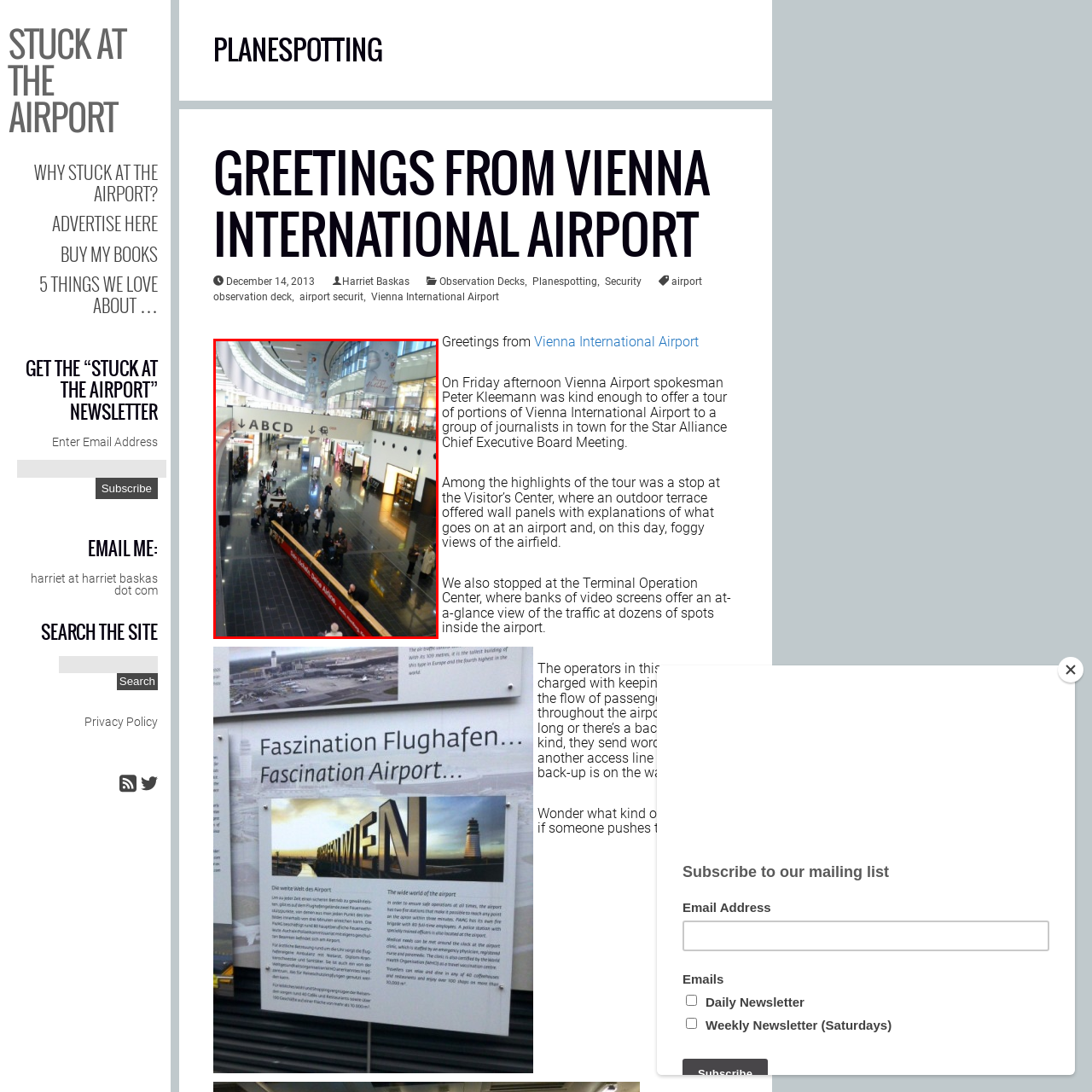Describe extensively the image content marked by the red bounding box.

The image captures a bustling scene inside the Vienna International Airport, showcasing a view from an elevated perspective. The sleek, modern architecture is highlighted by the curved ceilings and polished black tile floors that reflect the ambient lighting. Prominently displayed above the terminal area are directional signs marked "ABCD," guiding passengers towards different boarding gates. Below, a diverse group of travelers congregates near a check-in or information desk, suggesting a vibrant atmosphere of movement and anticipation. In the background, various store fronts hint at the shopping opportunities available within the airport, while hints of color from advertisements and displays contribute to the lively environment typical of a major international hub.